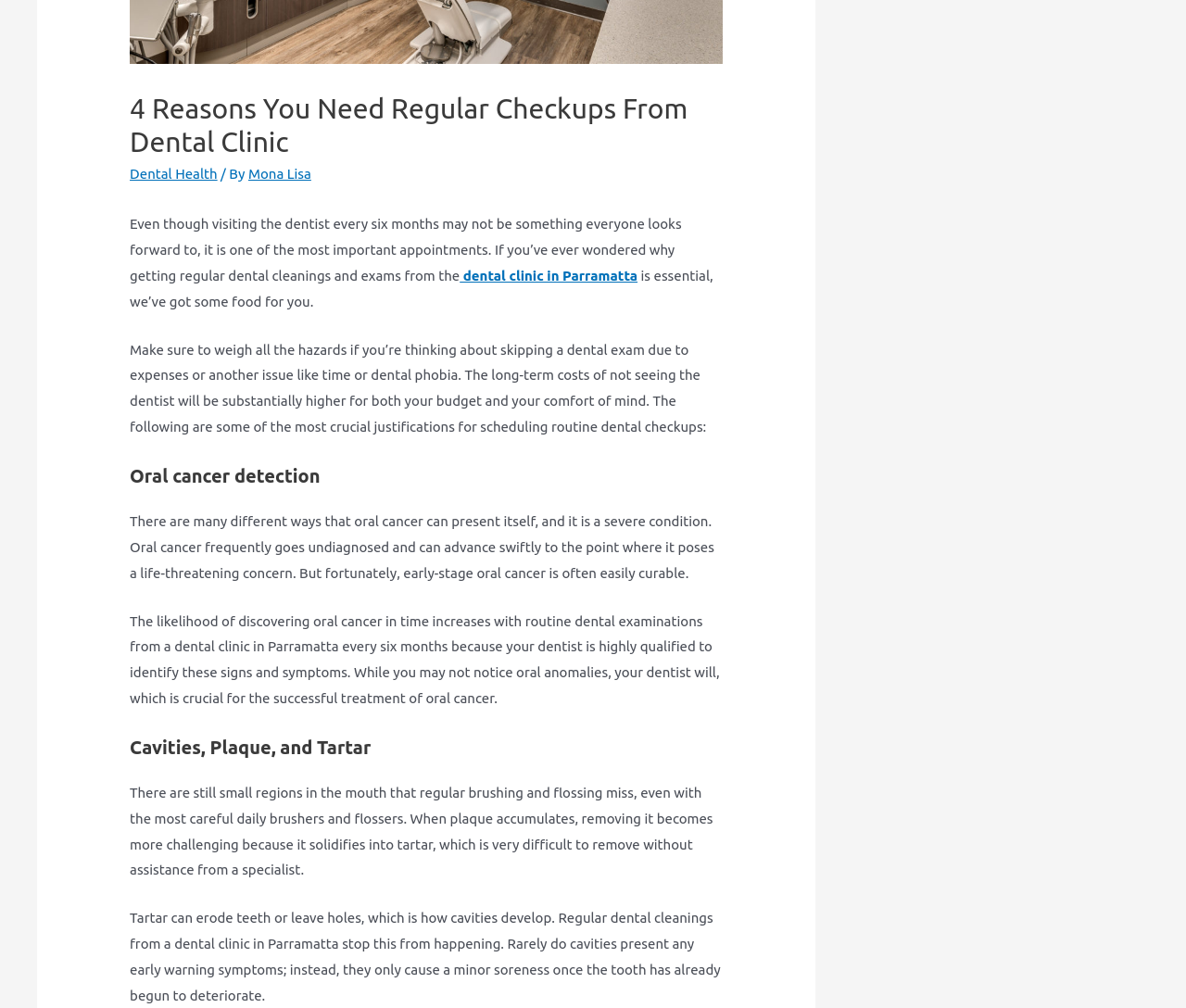Determine the bounding box for the described HTML element: "Mona Lisa". Ensure the coordinates are four float numbers between 0 and 1 in the format [left, top, right, bottom].

[0.209, 0.164, 0.262, 0.18]